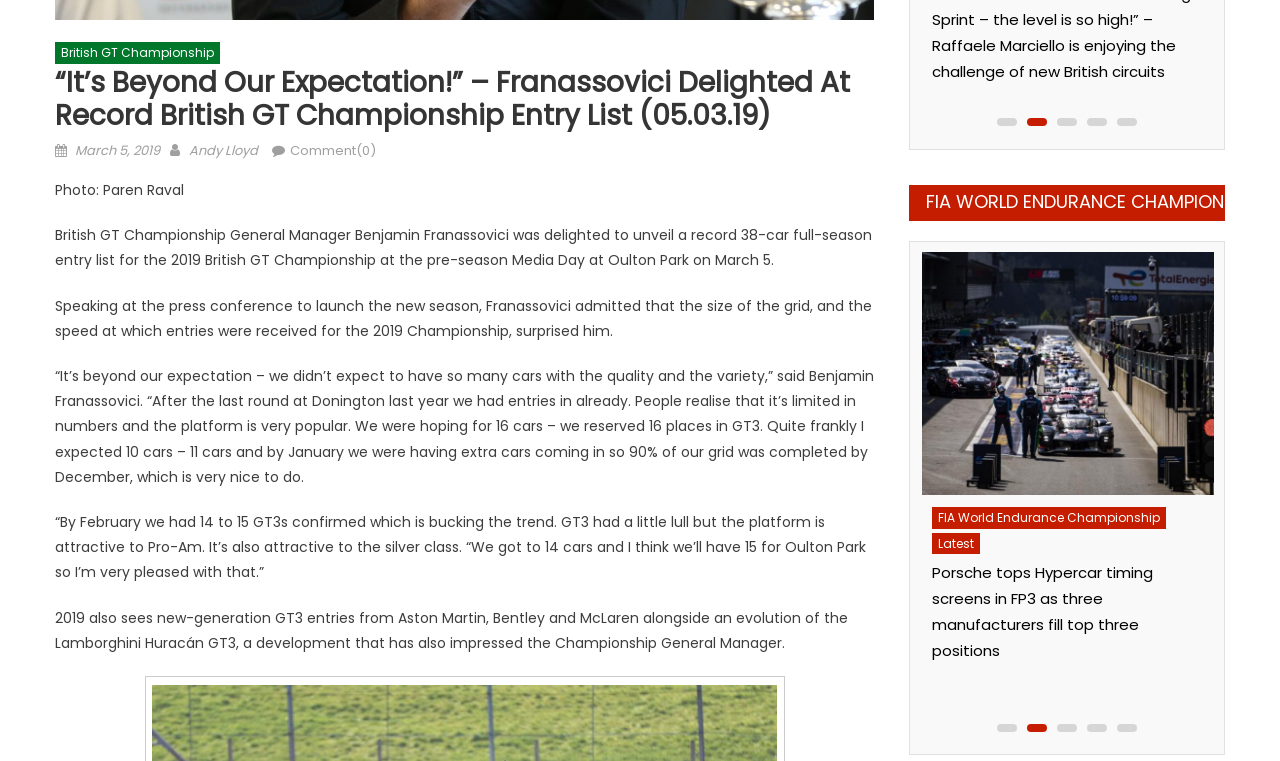Bounding box coordinates are to be given in the format (top-left x, top-left y, bottom-right x, bottom-right y). All values must be floating point numbers between 0 and 1. Provide the bounding box coordinate for the UI element described as: Andy Lloyd

[0.148, 0.185, 0.202, 0.21]